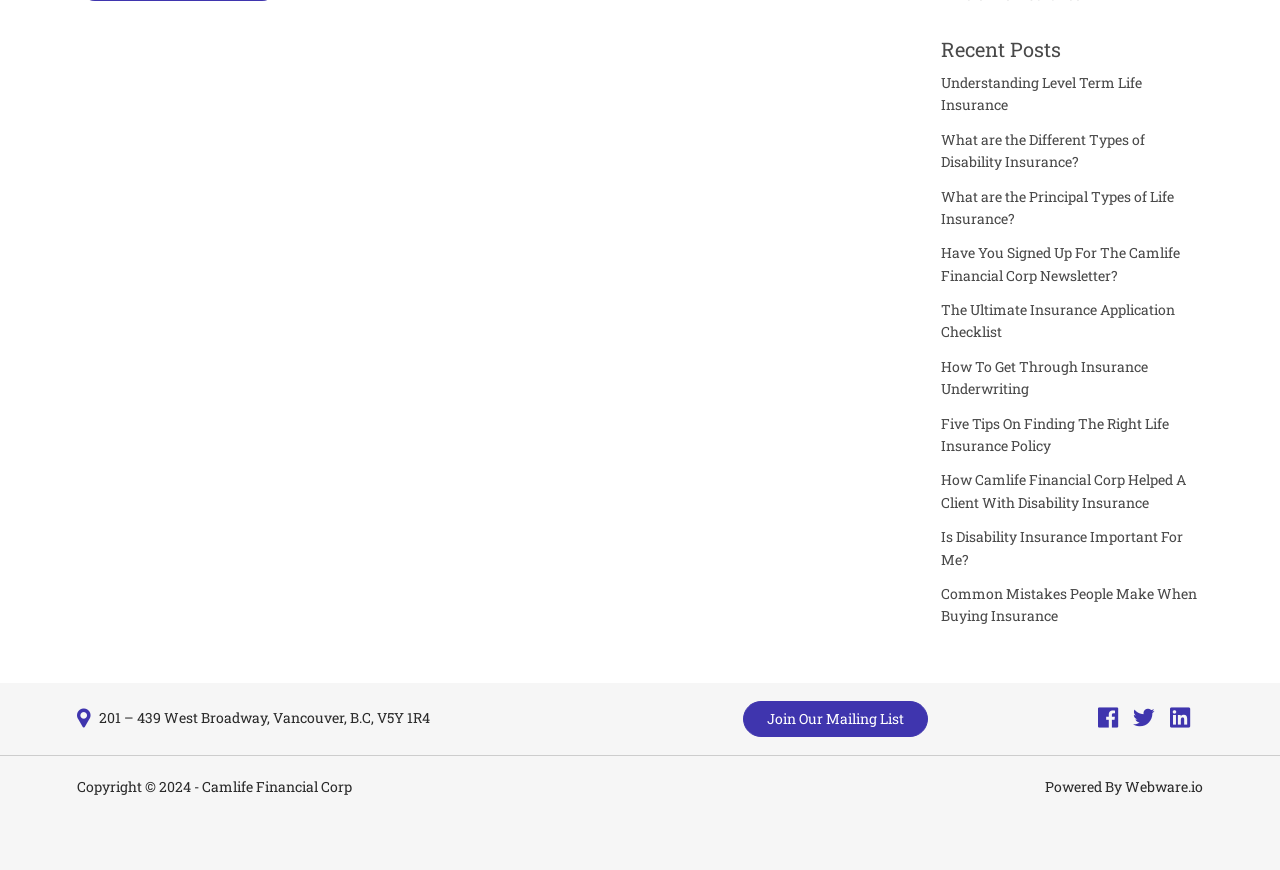Locate the bounding box coordinates of the UI element described by: "See Privacy Policy". The bounding box coordinates should consist of four float numbers between 0 and 1, i.e., [left, top, right, bottom].

None